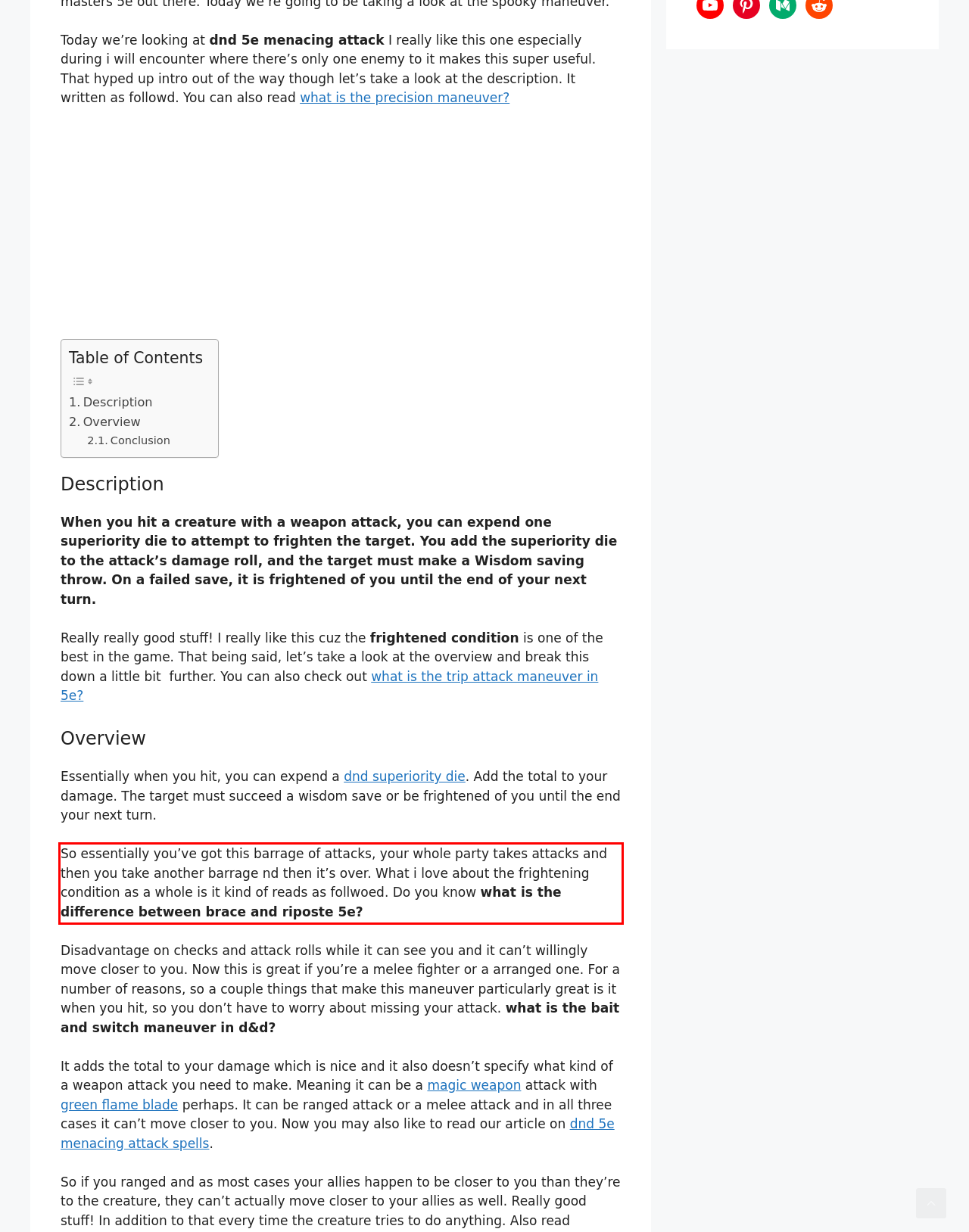You are provided with a screenshot of a webpage that includes a red bounding box. Extract and generate the text content found within the red bounding box.

So essentially you’ve got this barrage of attacks, your whole party takes attacks and then you take another barrage nd then it’s over. What i love about the frightening condition as a whole is it kind of reads as follwoed. Do you know what is the difference between brace and riposte 5e?